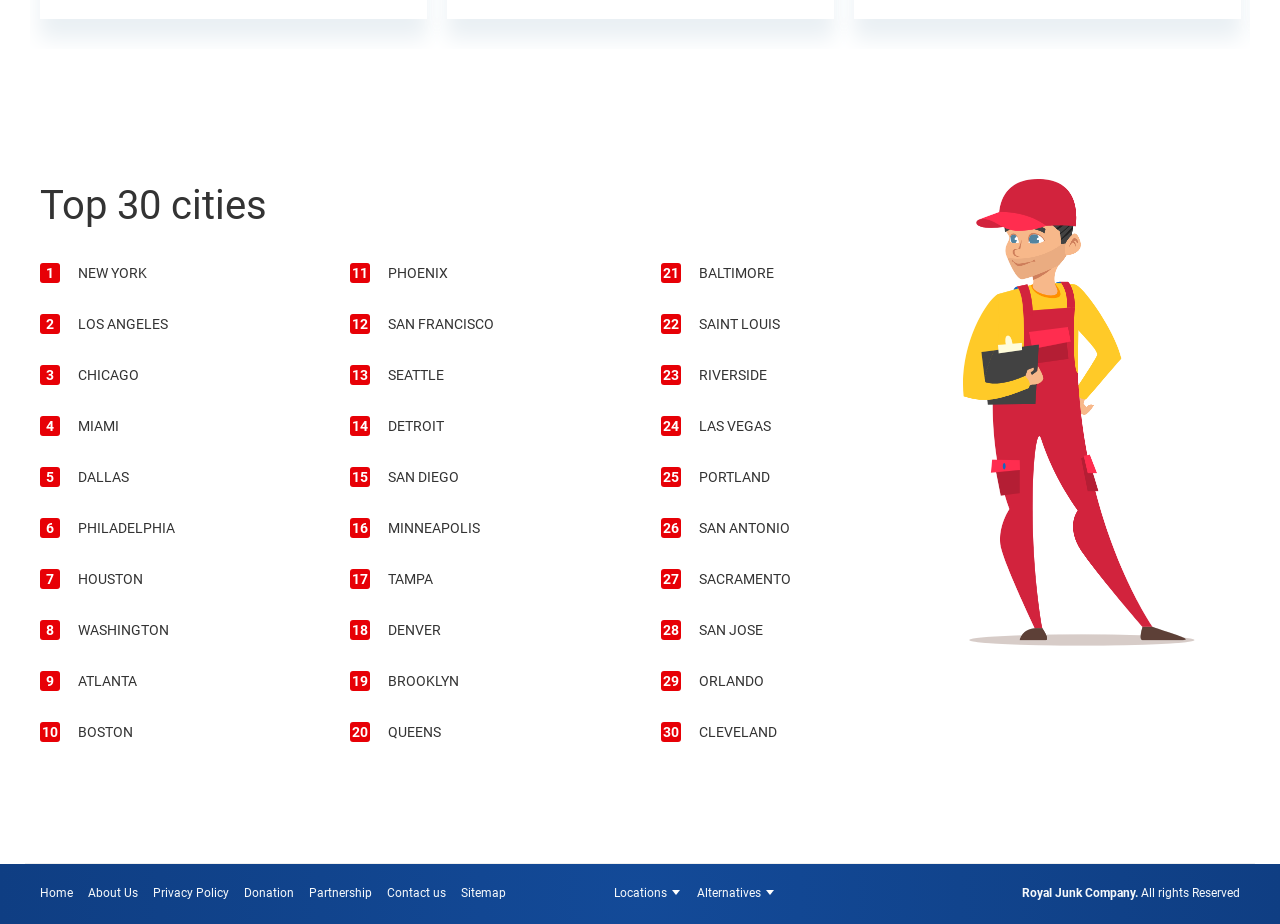Predict the bounding box of the UI element based on the description: "Beef Burgundy". The coordinates should be four float numbers between 0 and 1, formatted as [left, top, right, bottom].

None